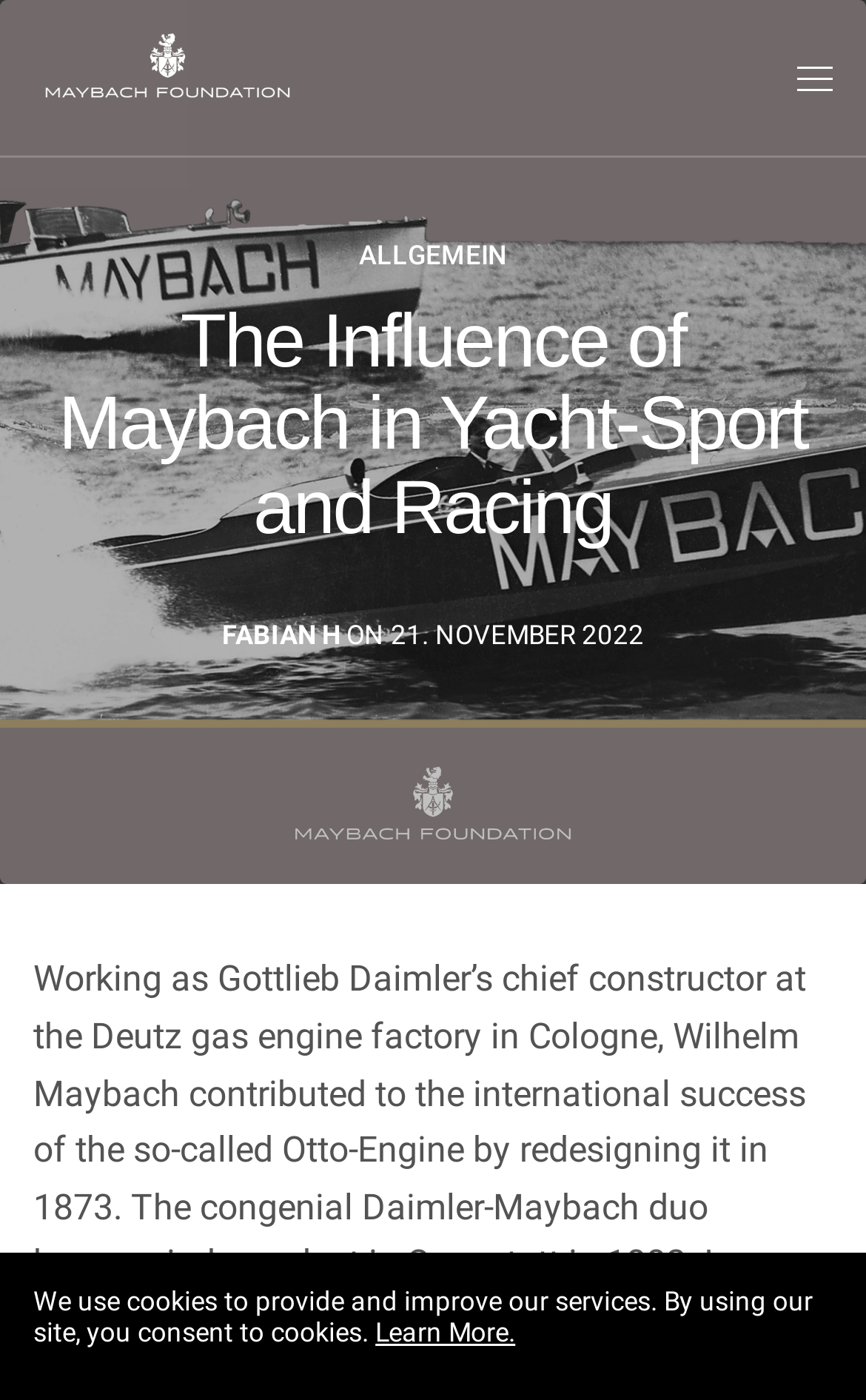Determine which piece of text is the heading of the webpage and provide it.

The Influence of Maybach in Yacht-​Sport and Racing